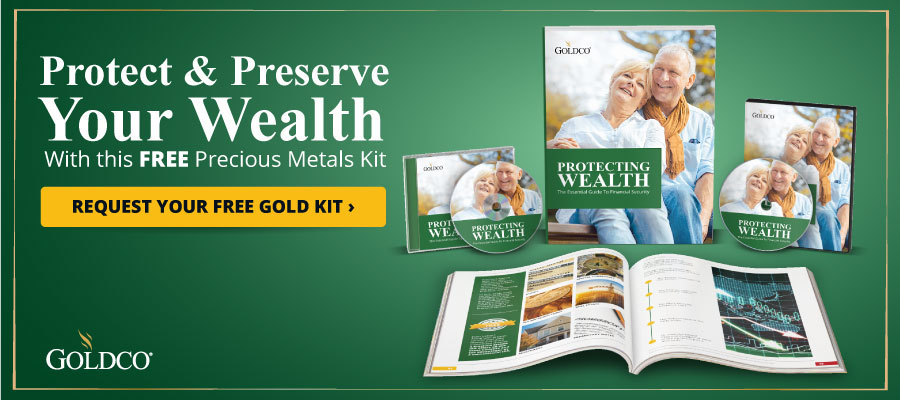Please provide a comprehensive answer to the question based on the screenshot: What is the color of the button?

The color of the button is yellow, which is mentioned in the caption as an inviting yellow button that encourages viewers to 'REQUEST YOUR FREE GOLD KIT', creating a clear call to action.